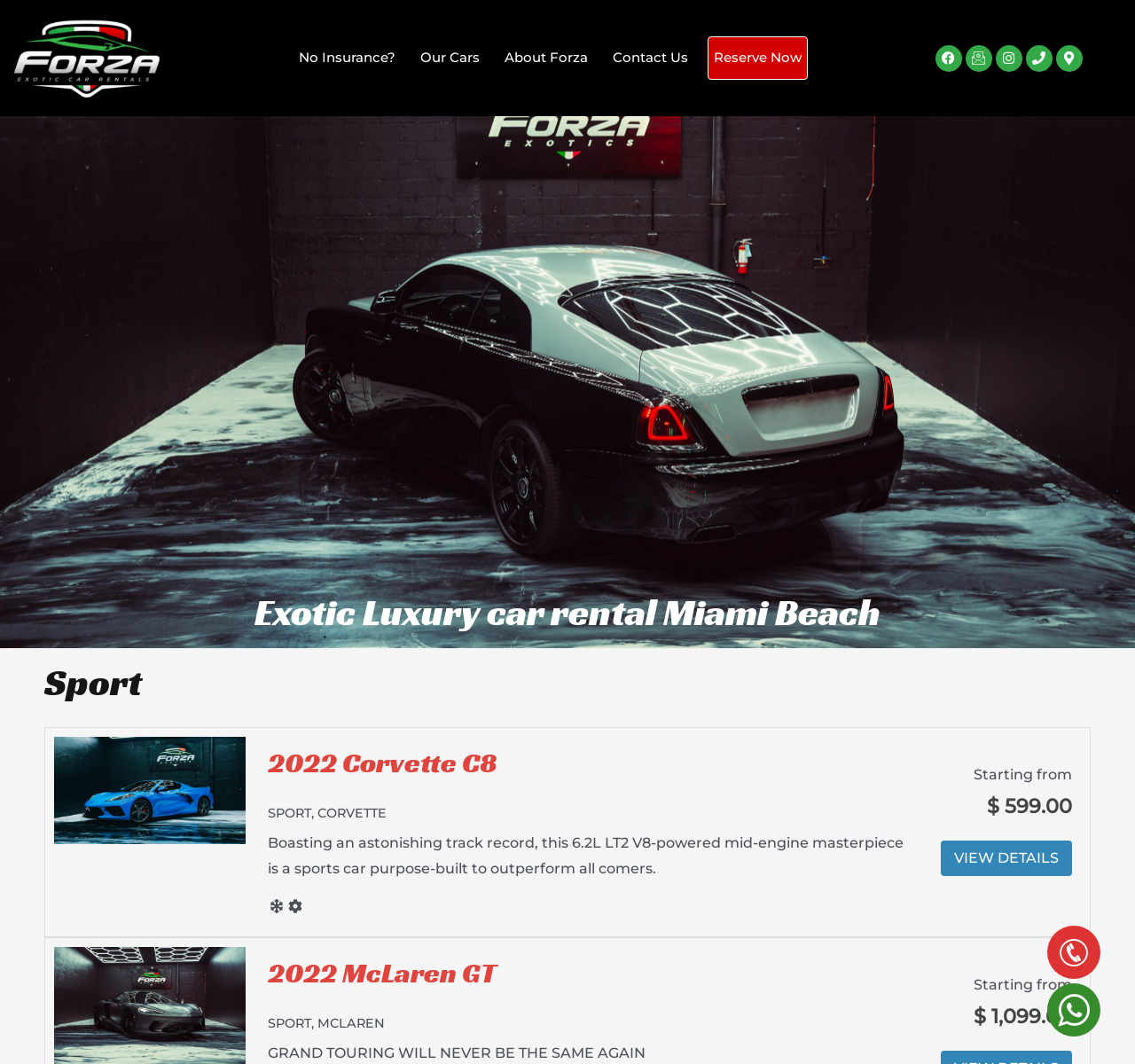Find the UI element described as: "2022 McLaren GT" and predict its bounding box coordinates. Ensure the coordinates are four float numbers between 0 and 1, [left, top, right, bottom].

[0.236, 0.897, 0.437, 0.931]